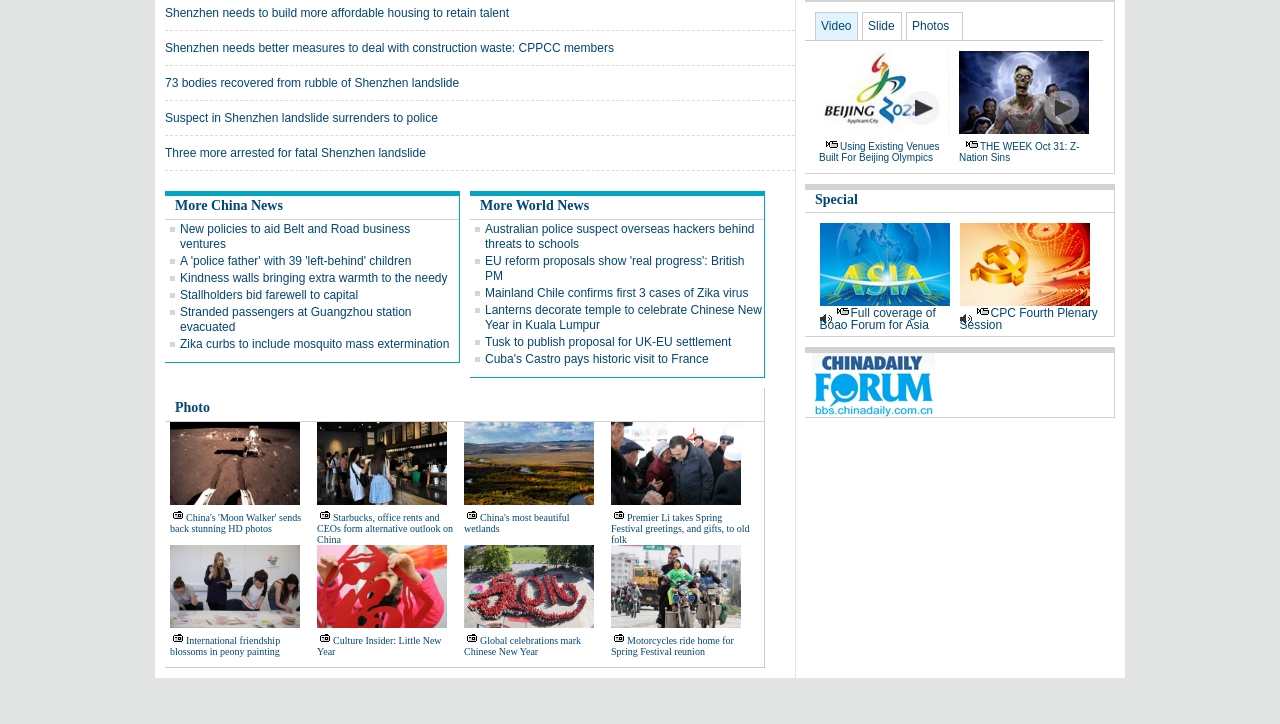Provide the bounding box coordinates of the HTML element this sentence describes: "Photos". The bounding box coordinates consist of four float numbers between 0 and 1, i.e., [left, top, right, bottom].

[0.708, 0.017, 0.752, 0.055]